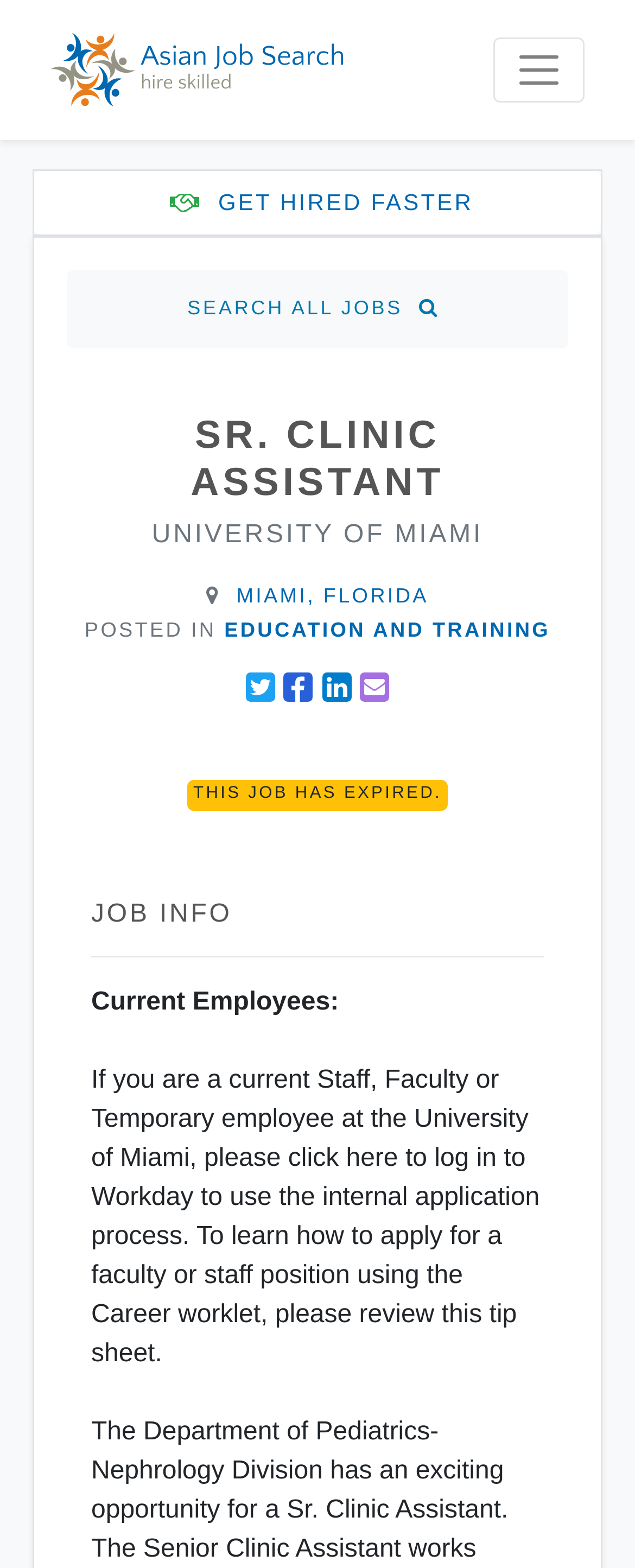Identify the bounding box coordinates of the element that should be clicked to fulfill this task: "Search all jobs". The coordinates should be provided as four float numbers between 0 and 1, i.e., [left, top, right, bottom].

[0.295, 0.189, 0.705, 0.204]